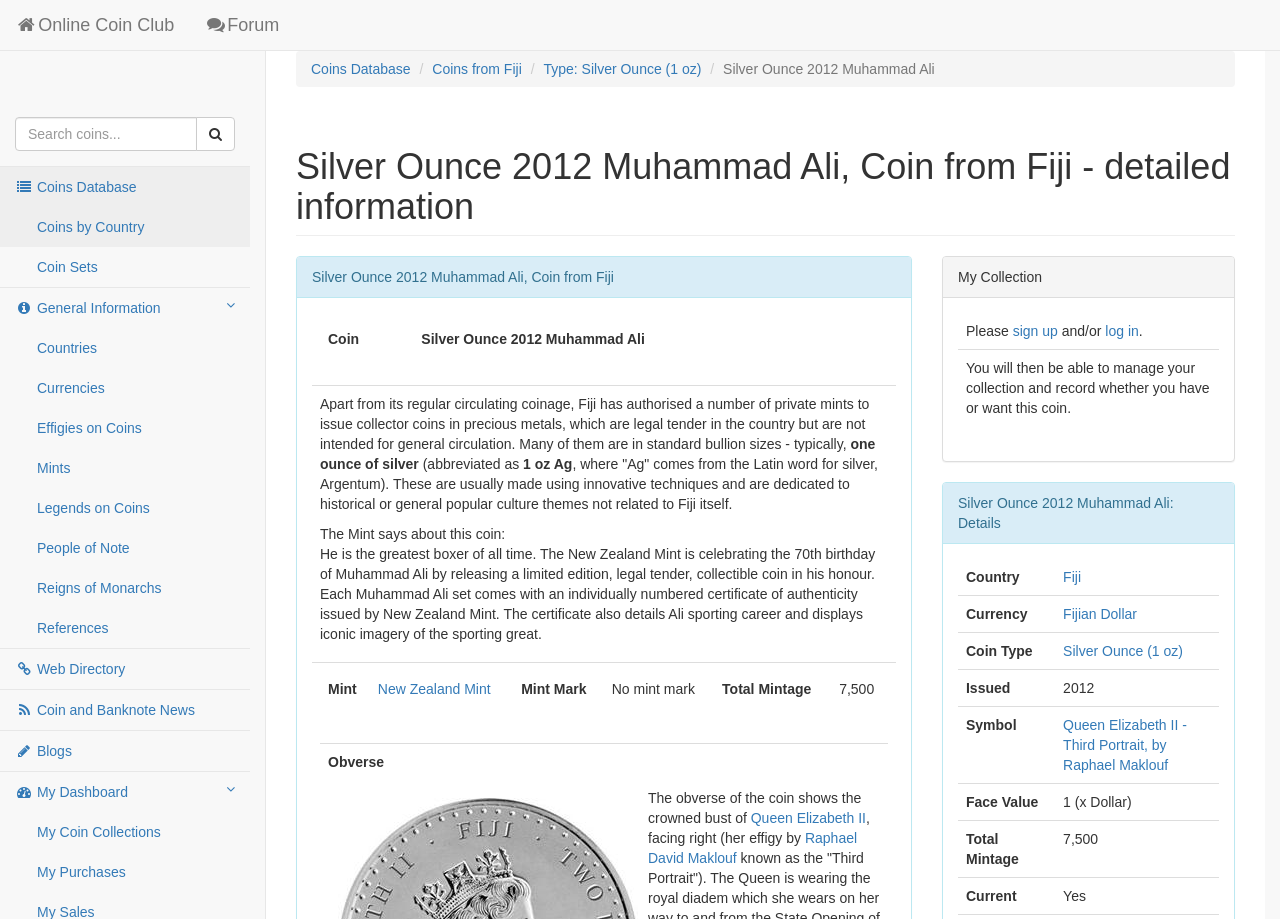Kindly provide the bounding box coordinates of the section you need to click on to fulfill the given instruction: "View Silver Ounce 2012 Muhammad Ali coin details".

[0.565, 0.066, 0.73, 0.084]